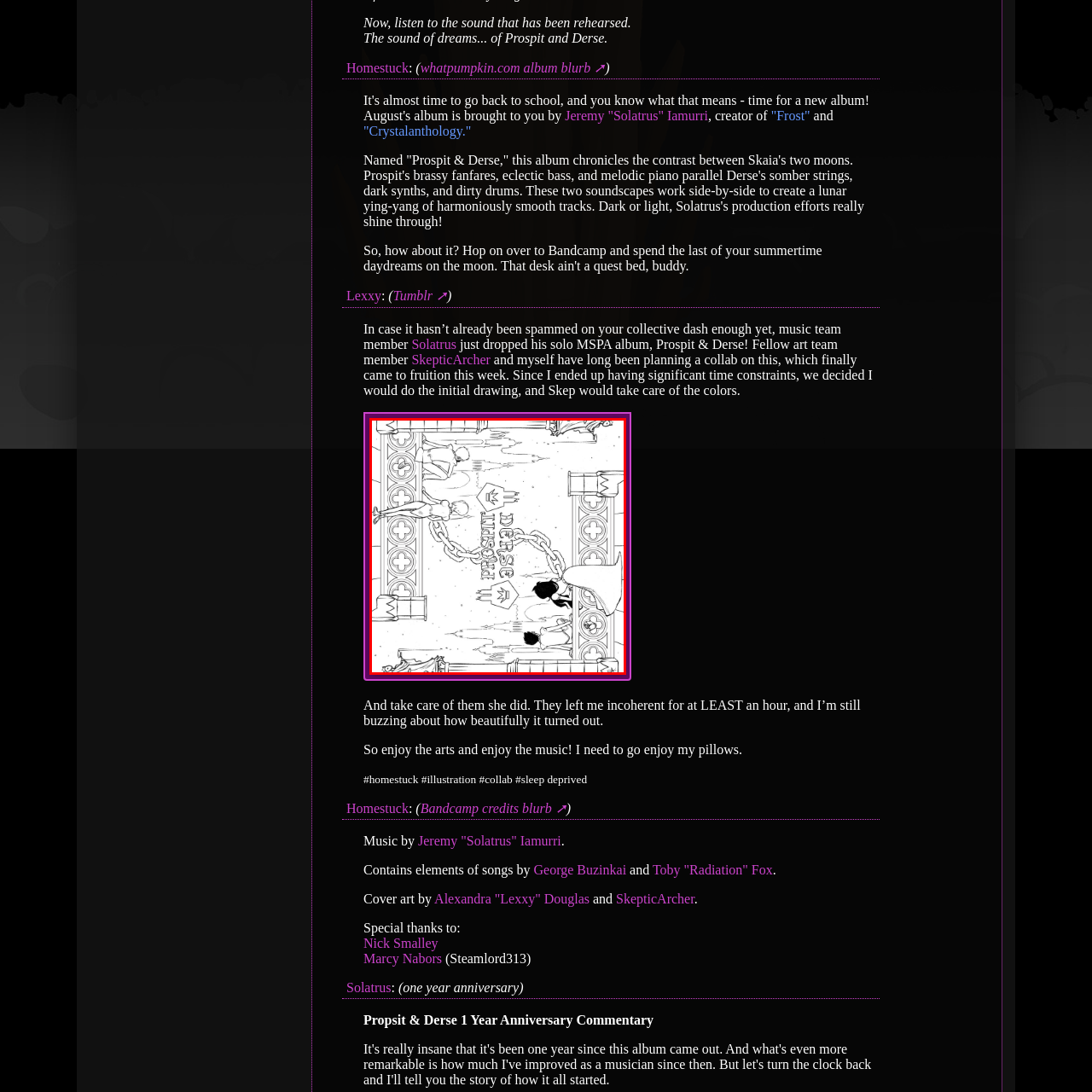Direct your attention to the red-outlined image and answer the question in a word or phrase: Are the two figures on either side of the title identical?

No